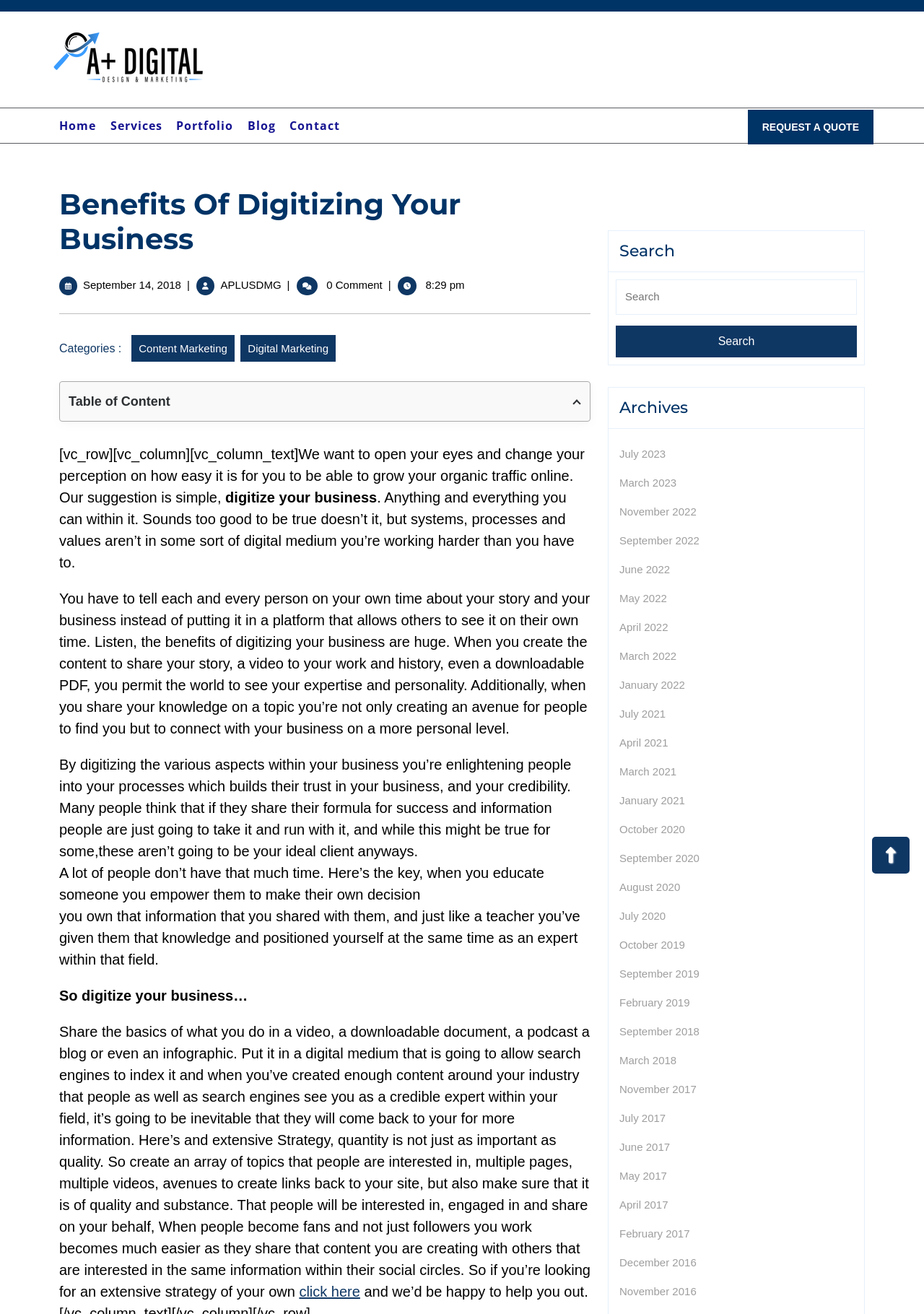Determine the bounding box coordinates of the element's region needed to click to follow the instruction: "Click on the 'Back to Top' link". Provide these coordinates as four float numbers between 0 and 1, formatted as [left, top, right, bottom].

[0.944, 0.637, 0.984, 0.665]